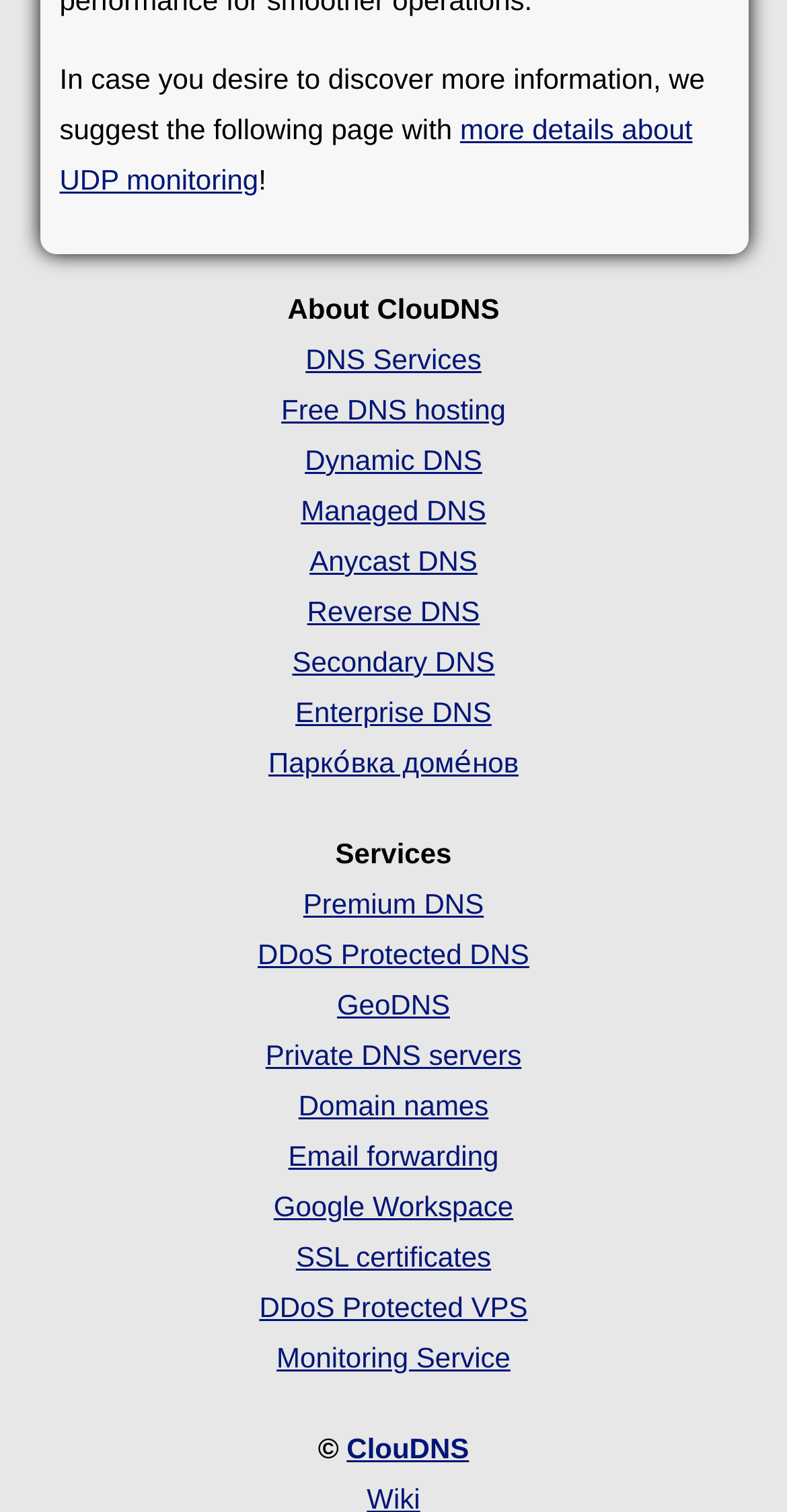What is the company name mentioned at the bottom?
Provide a detailed answer to the question using information from the image.

I found the company name 'ClouDNS' at the bottom of the webpage, which is a link element with the text 'ClouDNS' and bounding box coordinates [0.44, 0.947, 0.596, 0.968].